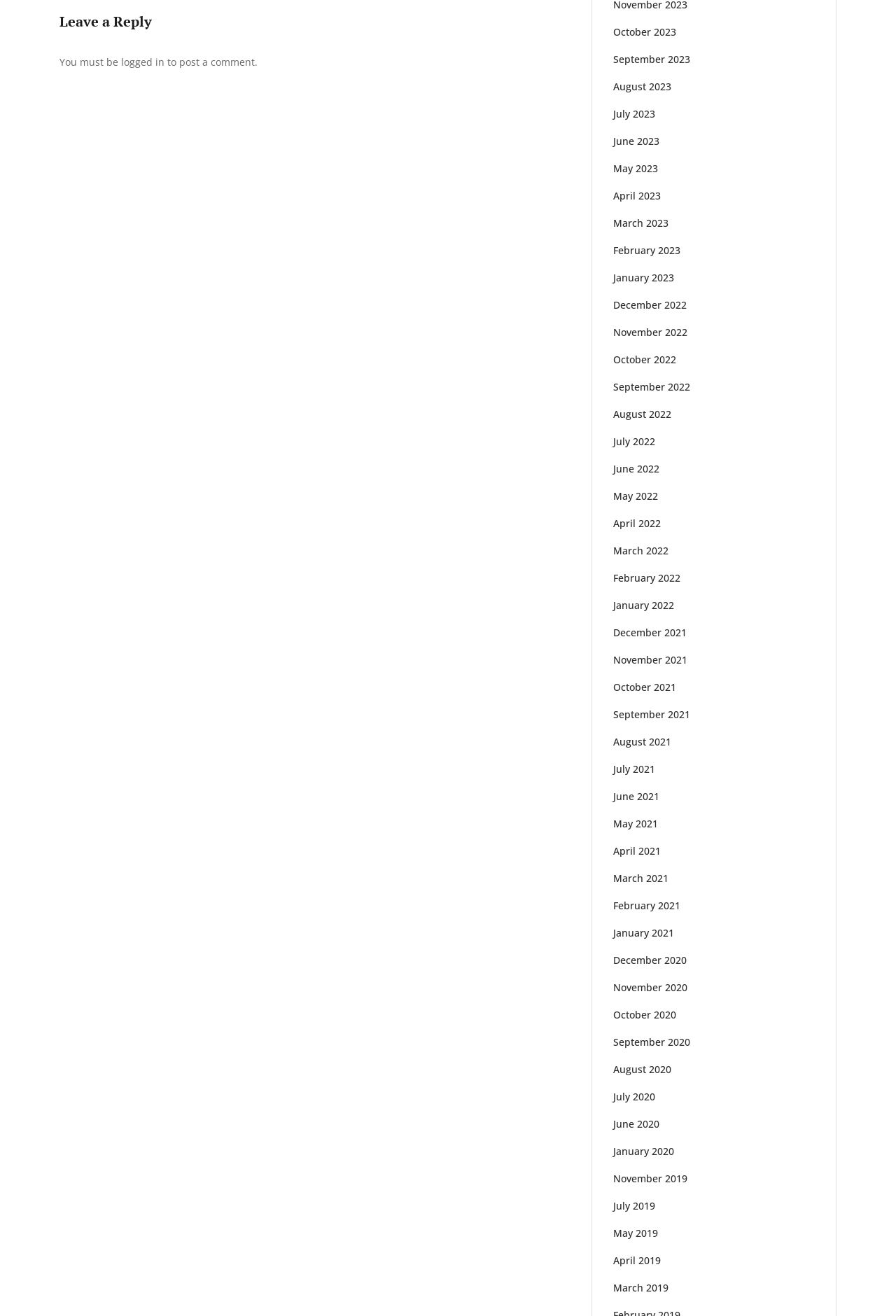Identify the bounding box coordinates for the UI element that matches this description: "November 2021".

[0.684, 0.496, 0.767, 0.507]